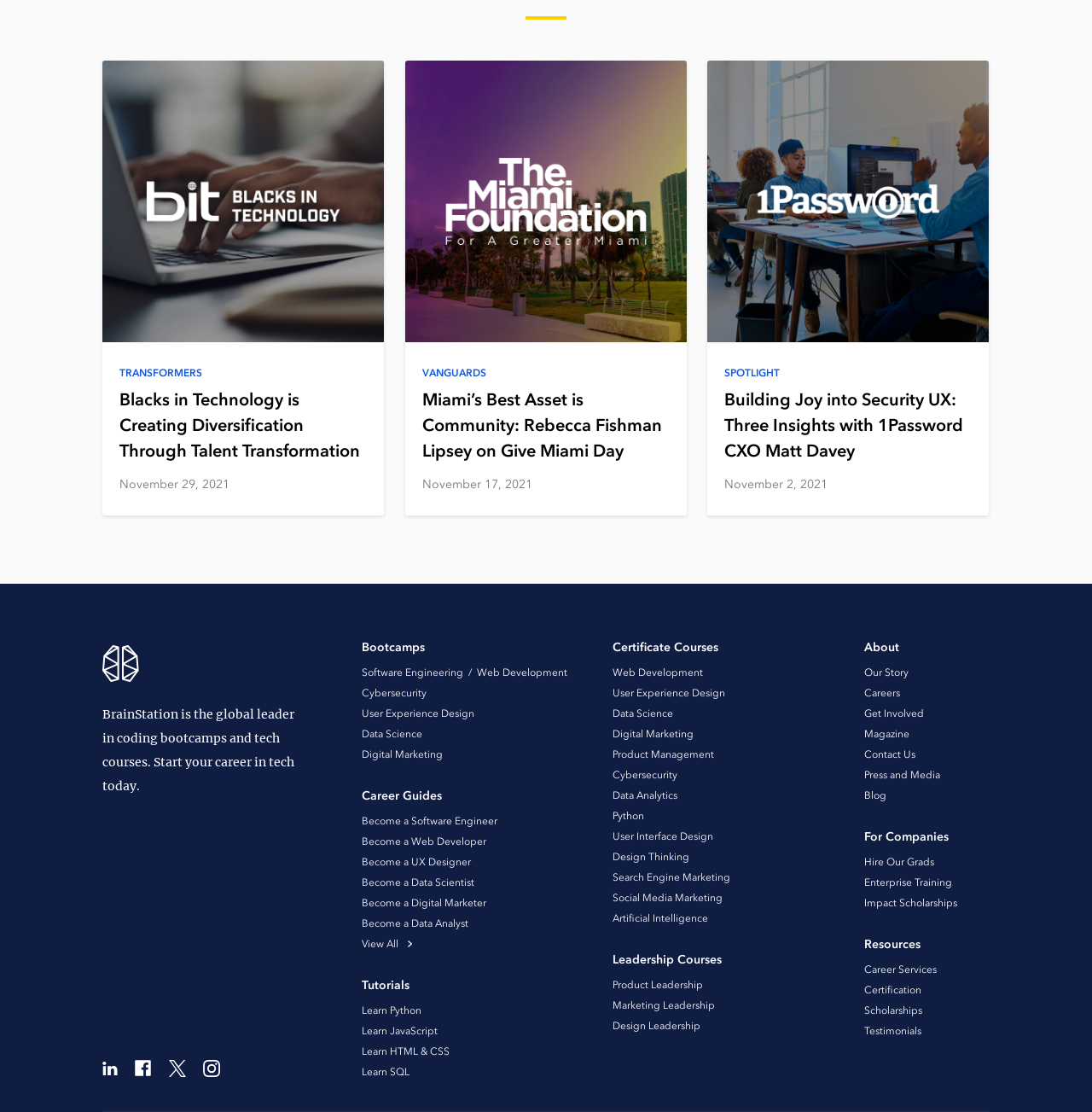Provide a thorough and detailed response to the question by examining the image: 
What is the topic of the first article?

I found the first article by looking at the link element with the description 'Link to article: Blacks in Technology is Creating Diversification Through Talent Transformation' at coordinates [0.094, 0.054, 0.352, 0.463]. The topic of the article is 'Blacks in Technology'.